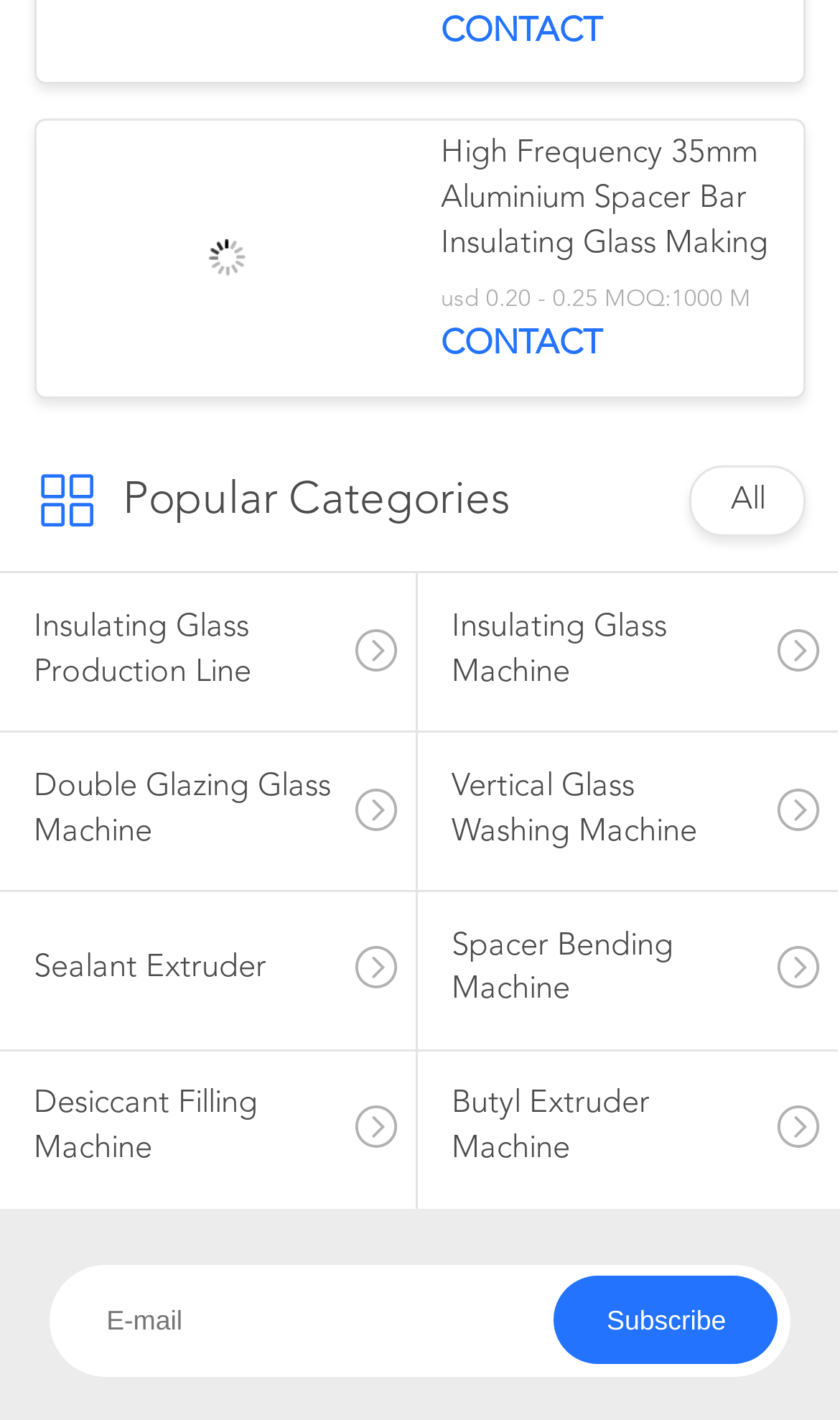Using the webpage screenshot and the element description Sealant Extruder, determine the bounding box coordinates. Specify the coordinates in the format (top-left x, top-left y, bottom-right x, bottom-right y) with values ranging from 0 to 1.

[0.0, 0.644, 0.495, 0.723]